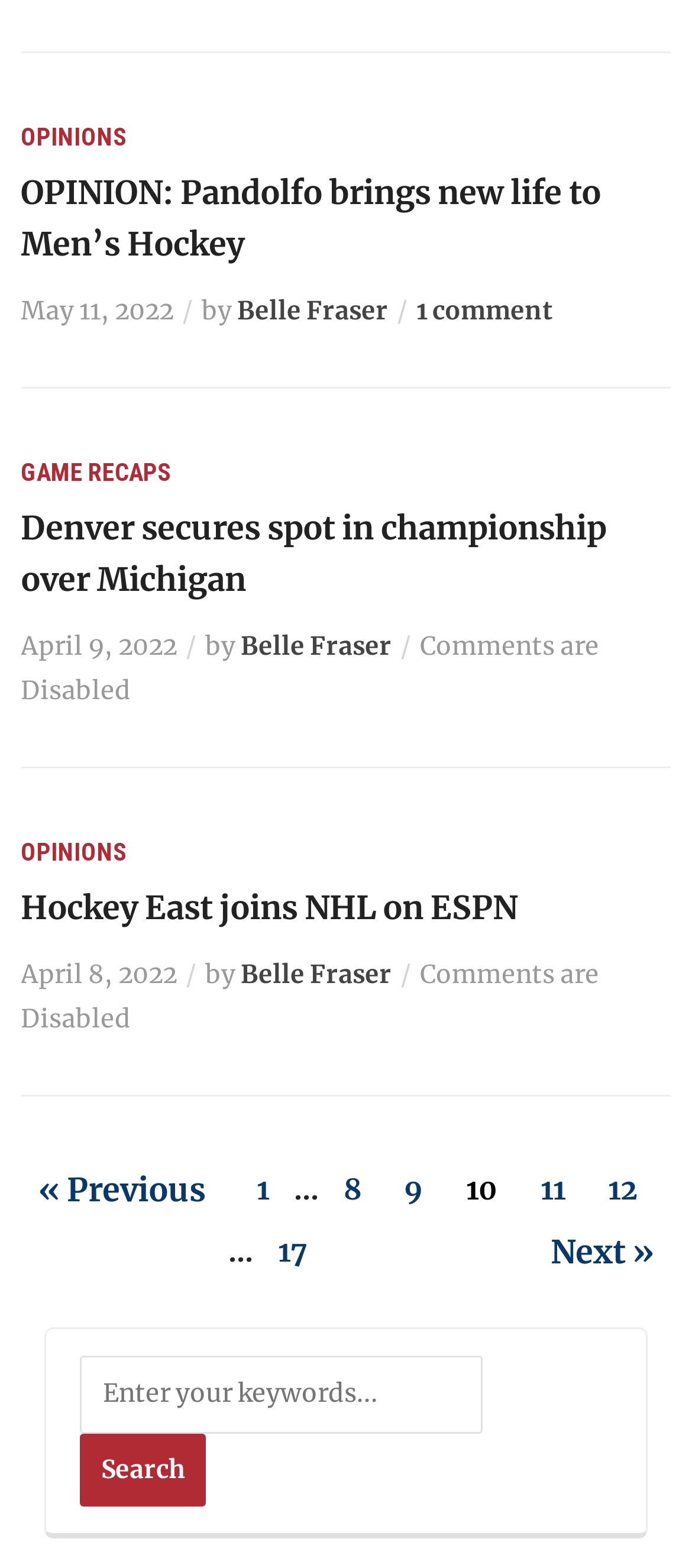Locate the bounding box coordinates of the element to click to perform the following action: 'Search for articles using the search box'. The coordinates should be given as four float values between 0 and 1, in the form of [left, top, right, bottom].

[0.115, 0.865, 0.697, 0.914]